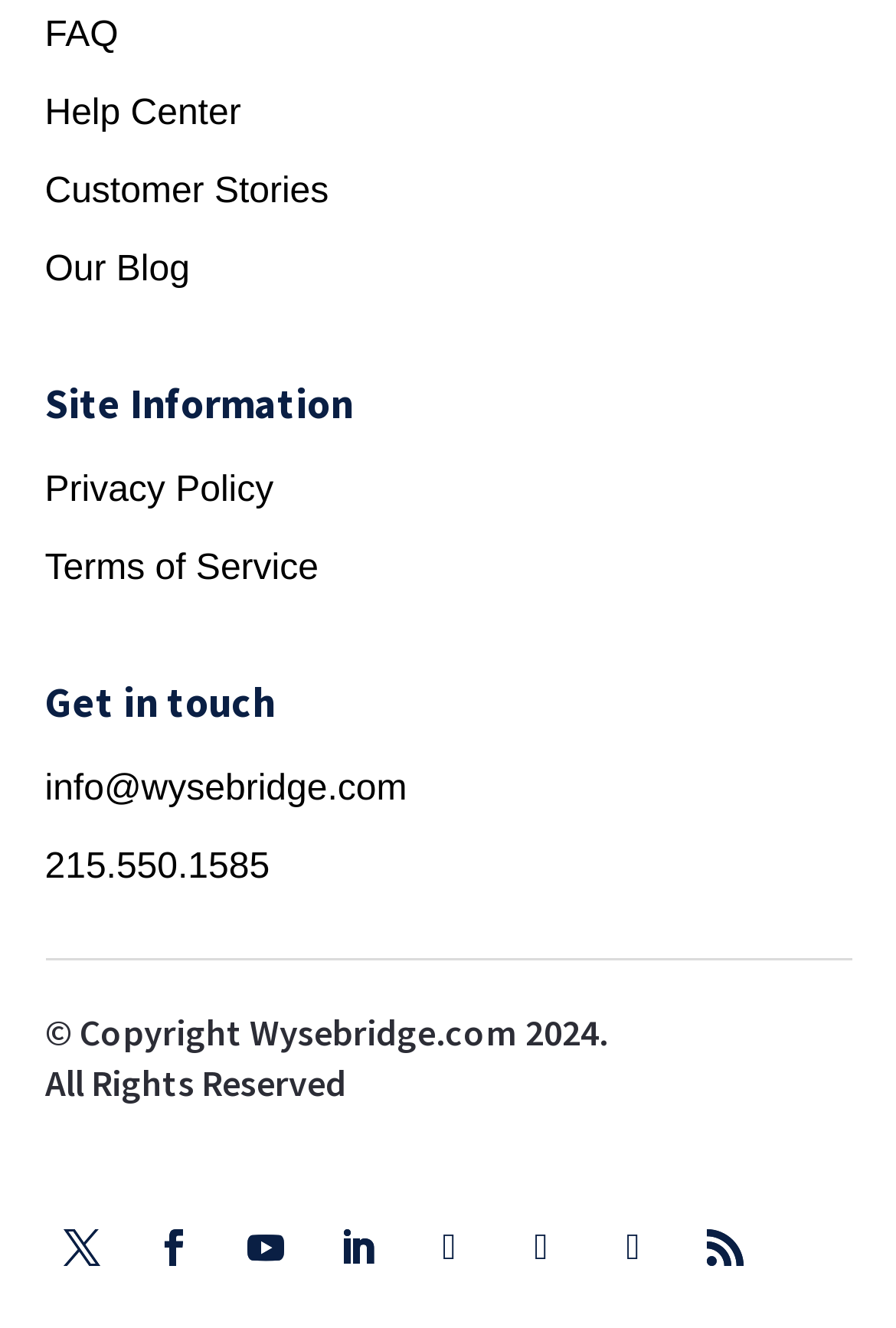Highlight the bounding box of the UI element that corresponds to this description: "Follow".

[0.768, 0.914, 0.85, 0.969]